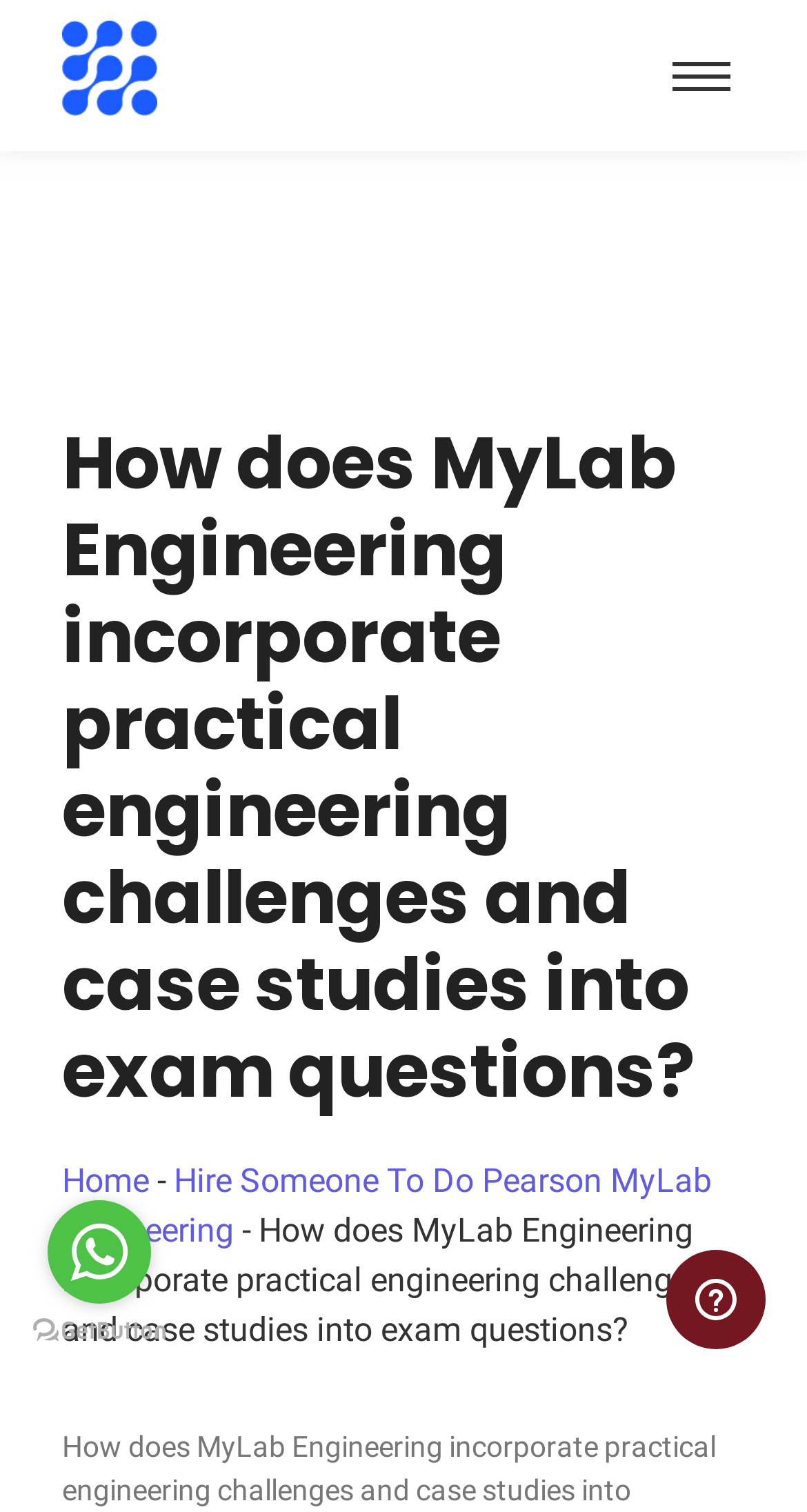Kindly respond to the following question with a single word or a brief phrase: 
What is the purpose of the iframe?

Chat to an agent